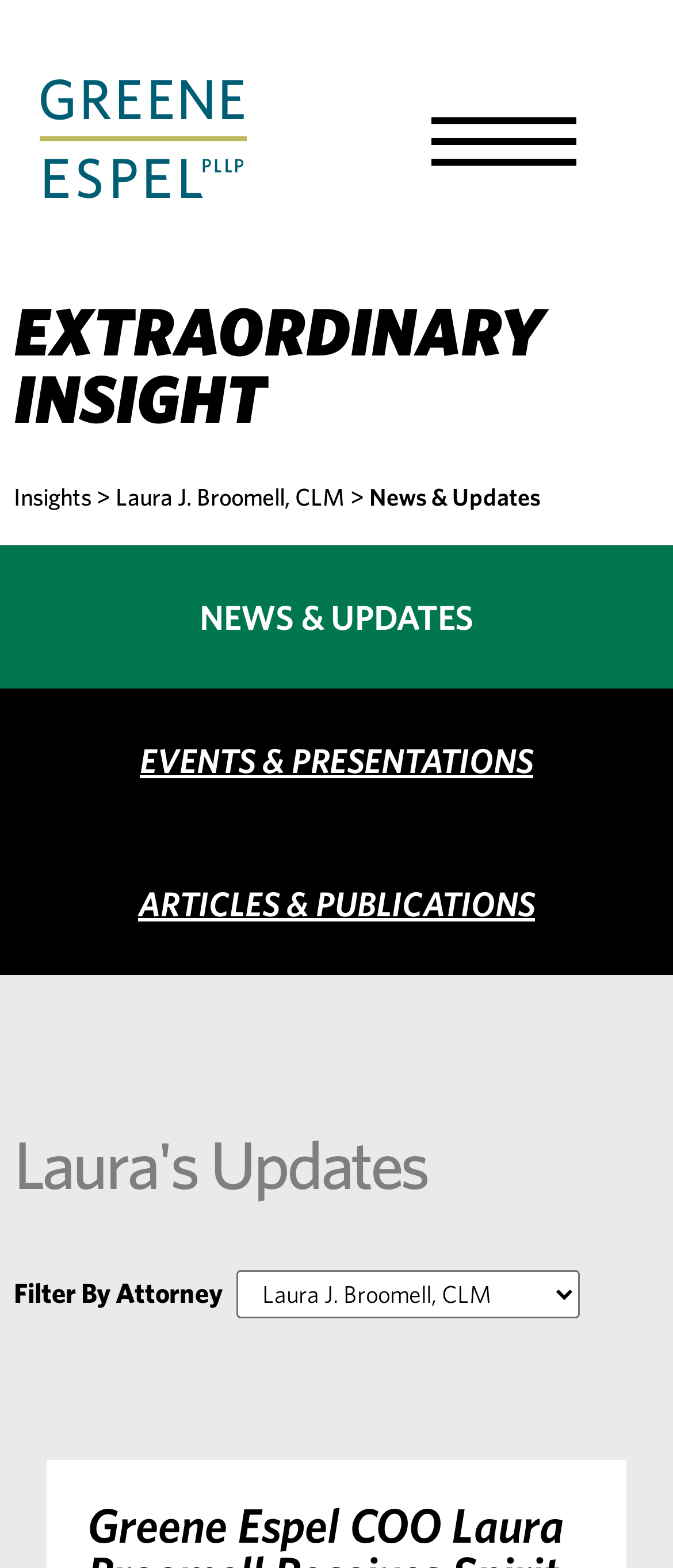What is the text above the menu links?
Examine the image and provide an in-depth answer to the question.

I found this answer by looking at the heading element with the text 'EXTRAORDINARY INSIGHT' which is located above the menu links and has a larger font size, indicating it's a title or slogan.